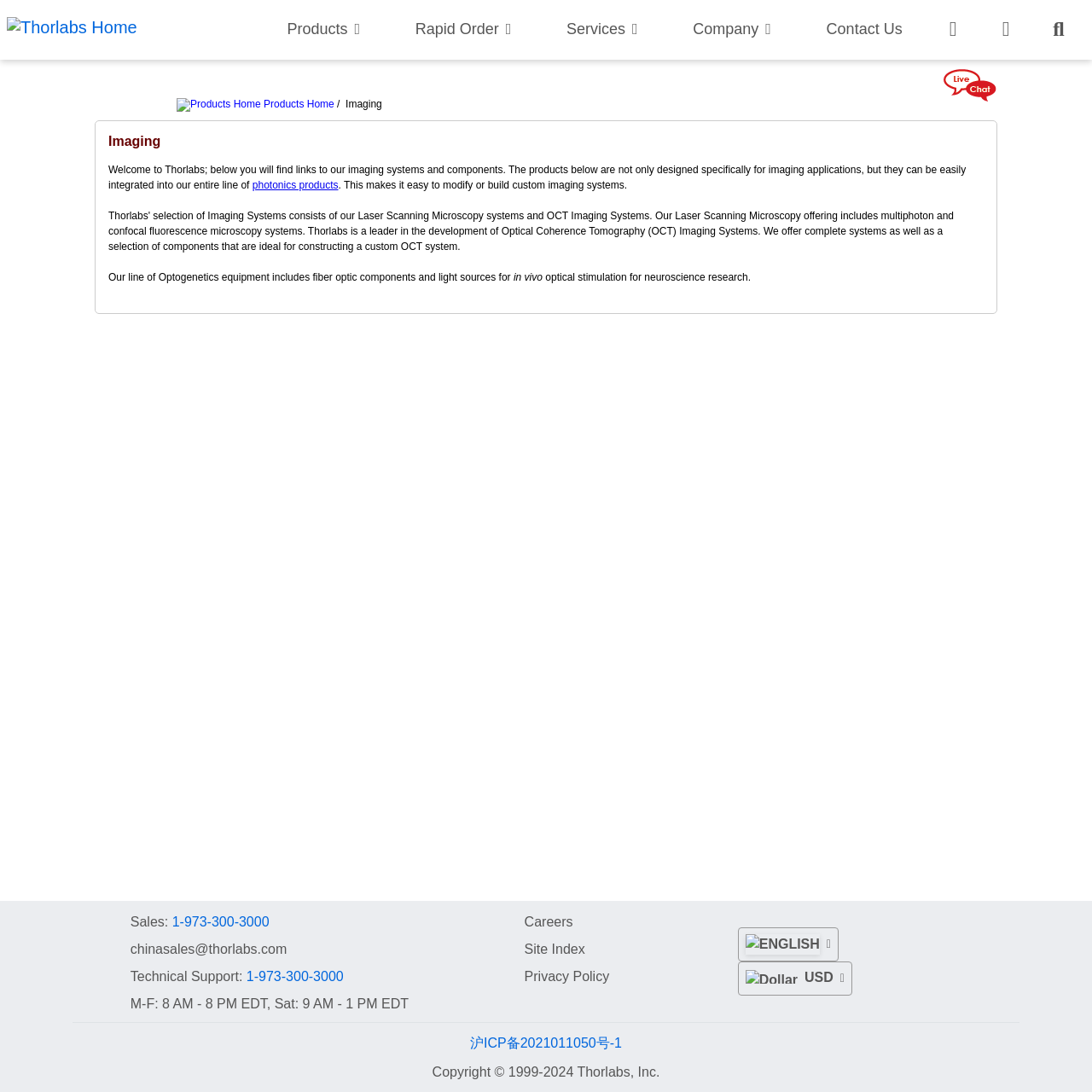Please reply to the following question with a single word or a short phrase:
What is the company name of this website?

Thorlabs